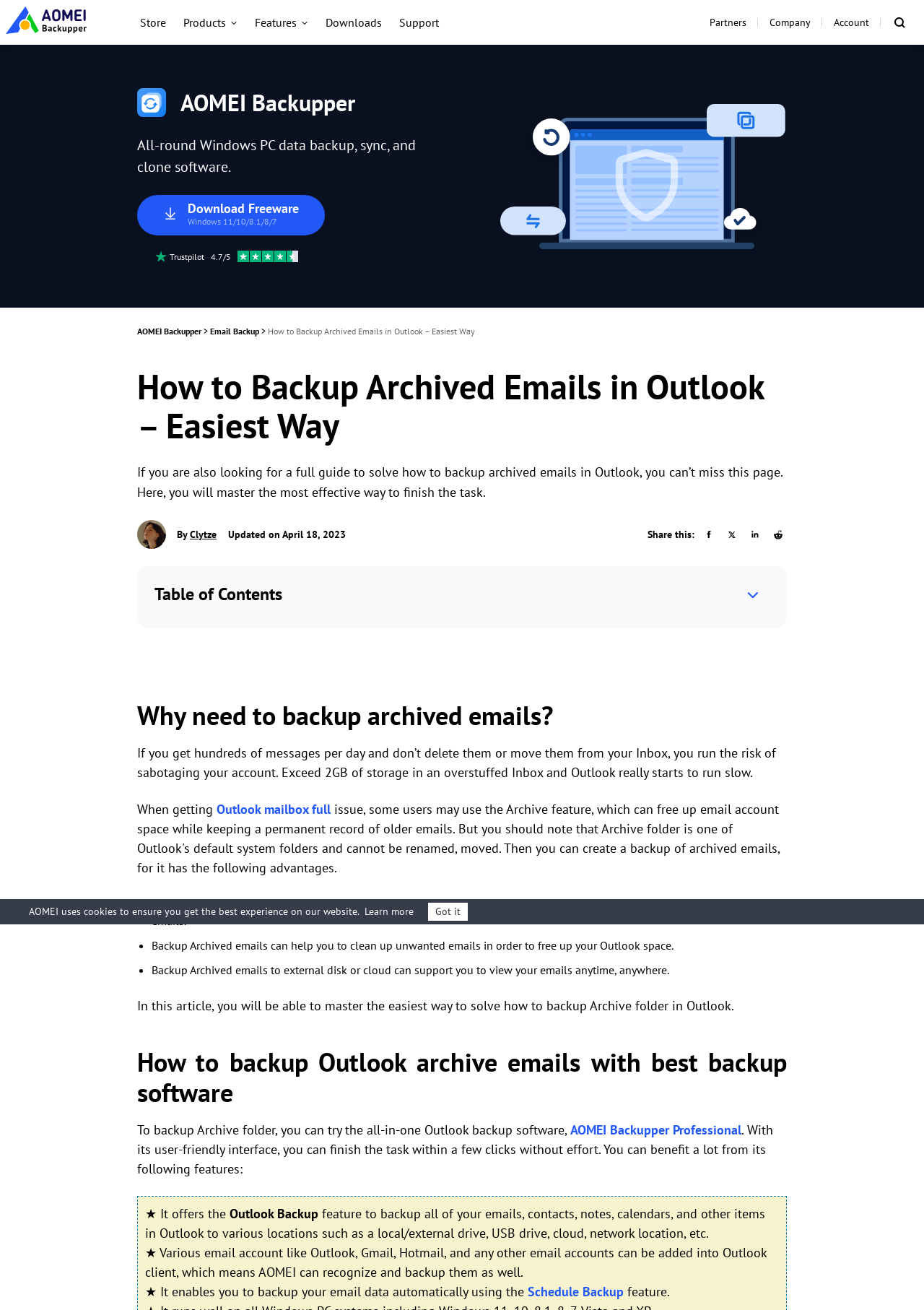Please specify the coordinates of the bounding box for the element that should be clicked to carry out this instruction: "Download the freeware Windows 11/10/8.1/8/7". The coordinates must be four float numbers between 0 and 1, formatted as [left, top, right, bottom].

[0.148, 0.149, 0.352, 0.18]